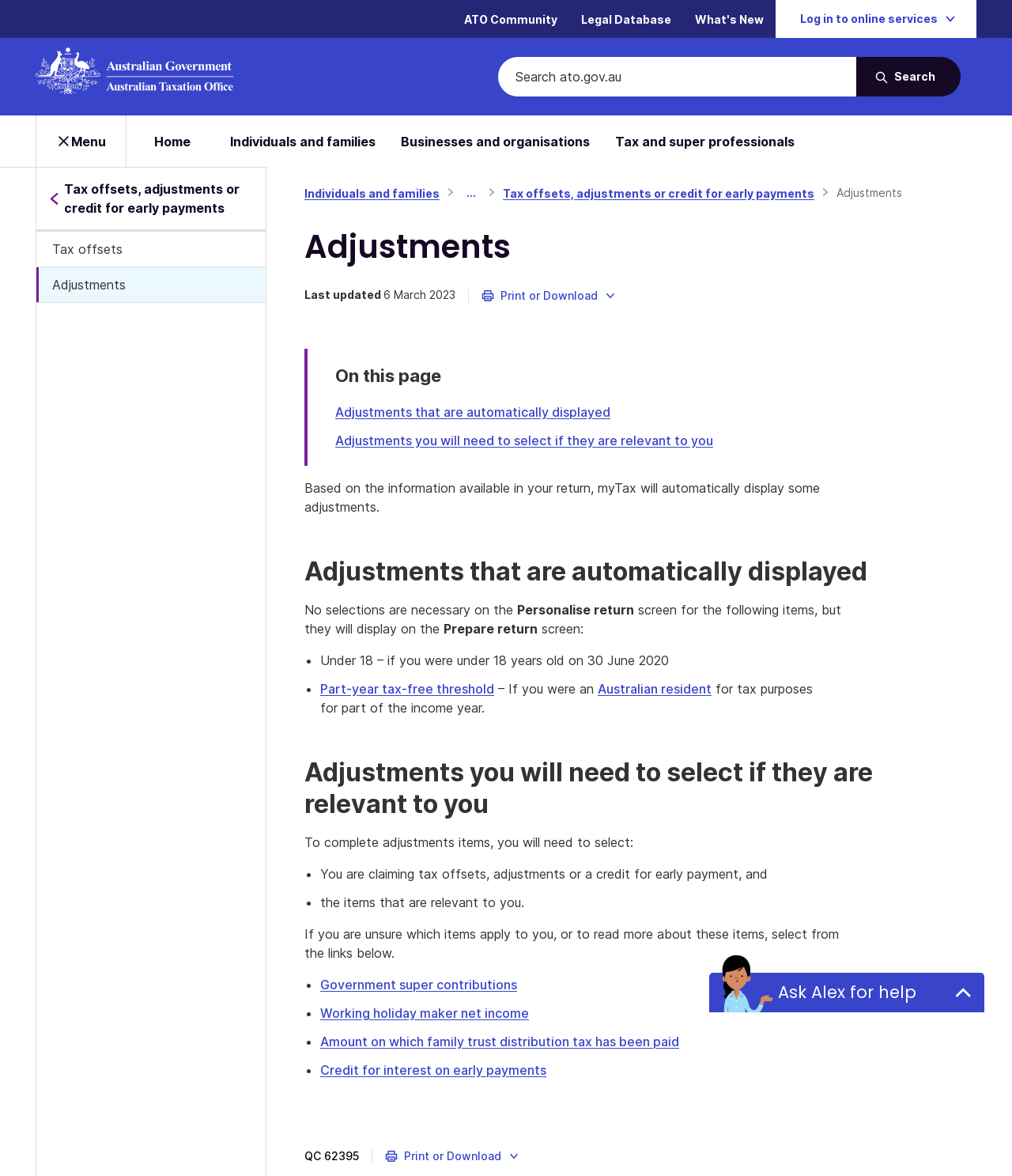Can you identify the bounding box coordinates of the clickable region needed to carry out this instruction: 'Ask Alex for help'? The coordinates should be four float numbers within the range of 0 to 1, stated as [left, top, right, bottom].

[0.701, 0.827, 0.973, 0.861]